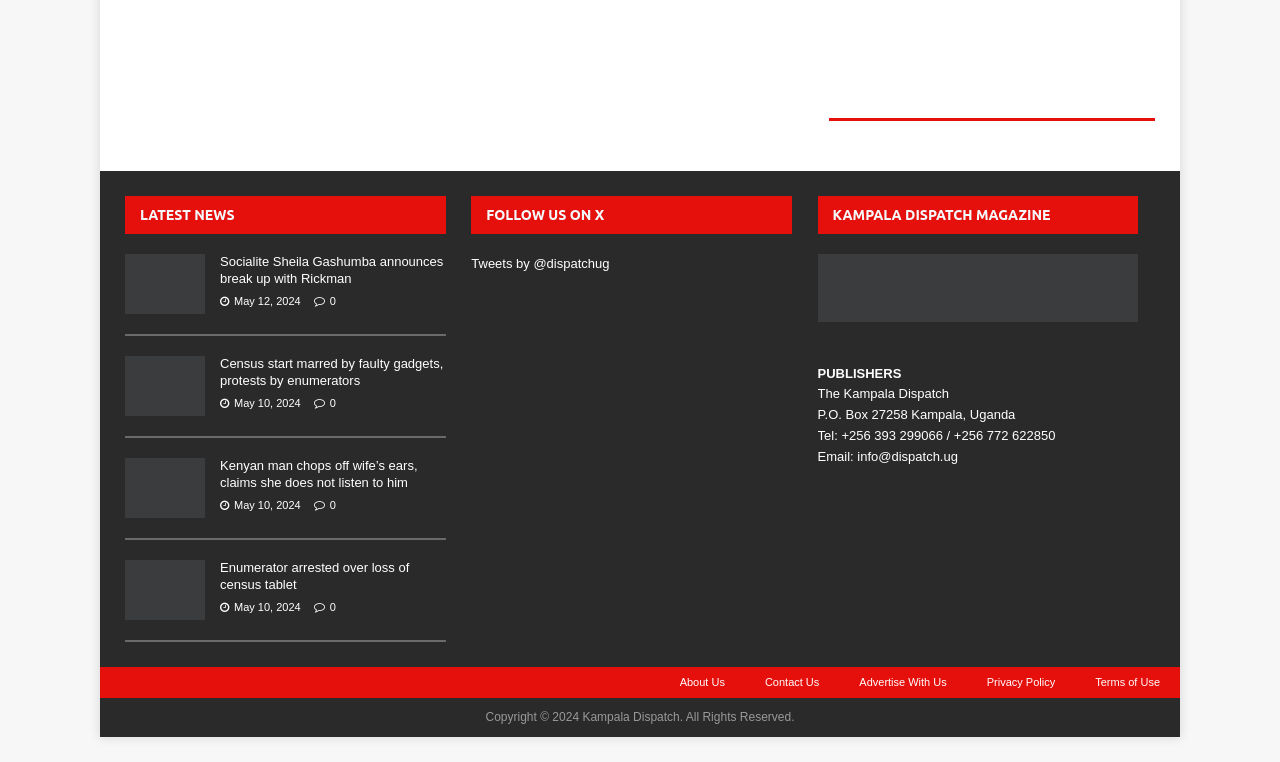Identify the bounding box coordinates for the UI element described by the following text: "Contact Us". Provide the coordinates as four float numbers between 0 and 1, in the format [left, top, right, bottom].

[0.582, 0.875, 0.656, 0.916]